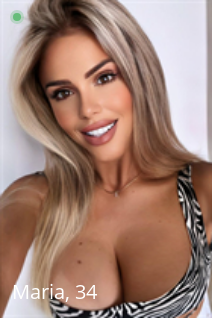Provide a brief response to the question using a single word or phrase: 
How old is Maria?

34